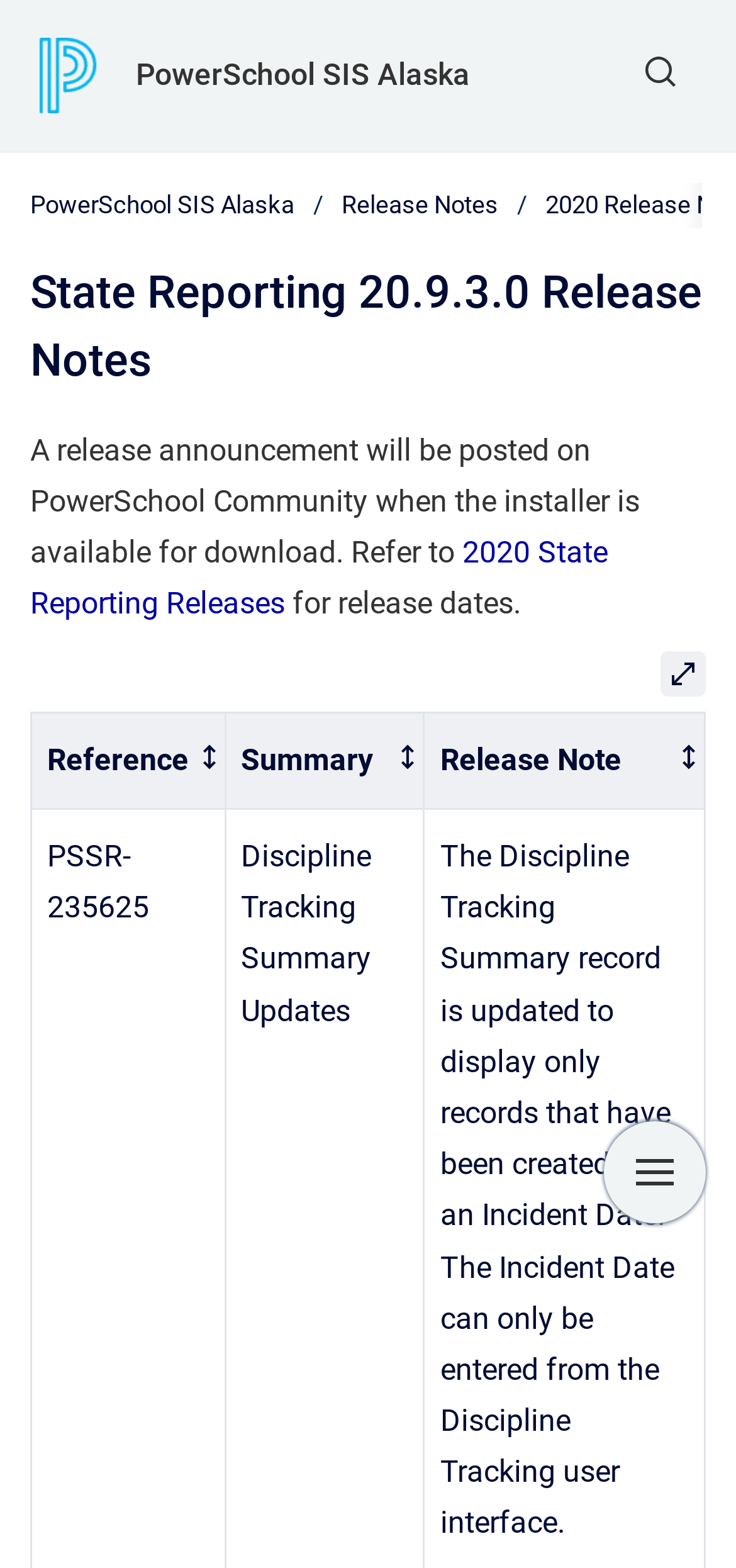Please answer the following question using a single word or phrase: 
What is the release note about?

State Reporting 20.9.3.0